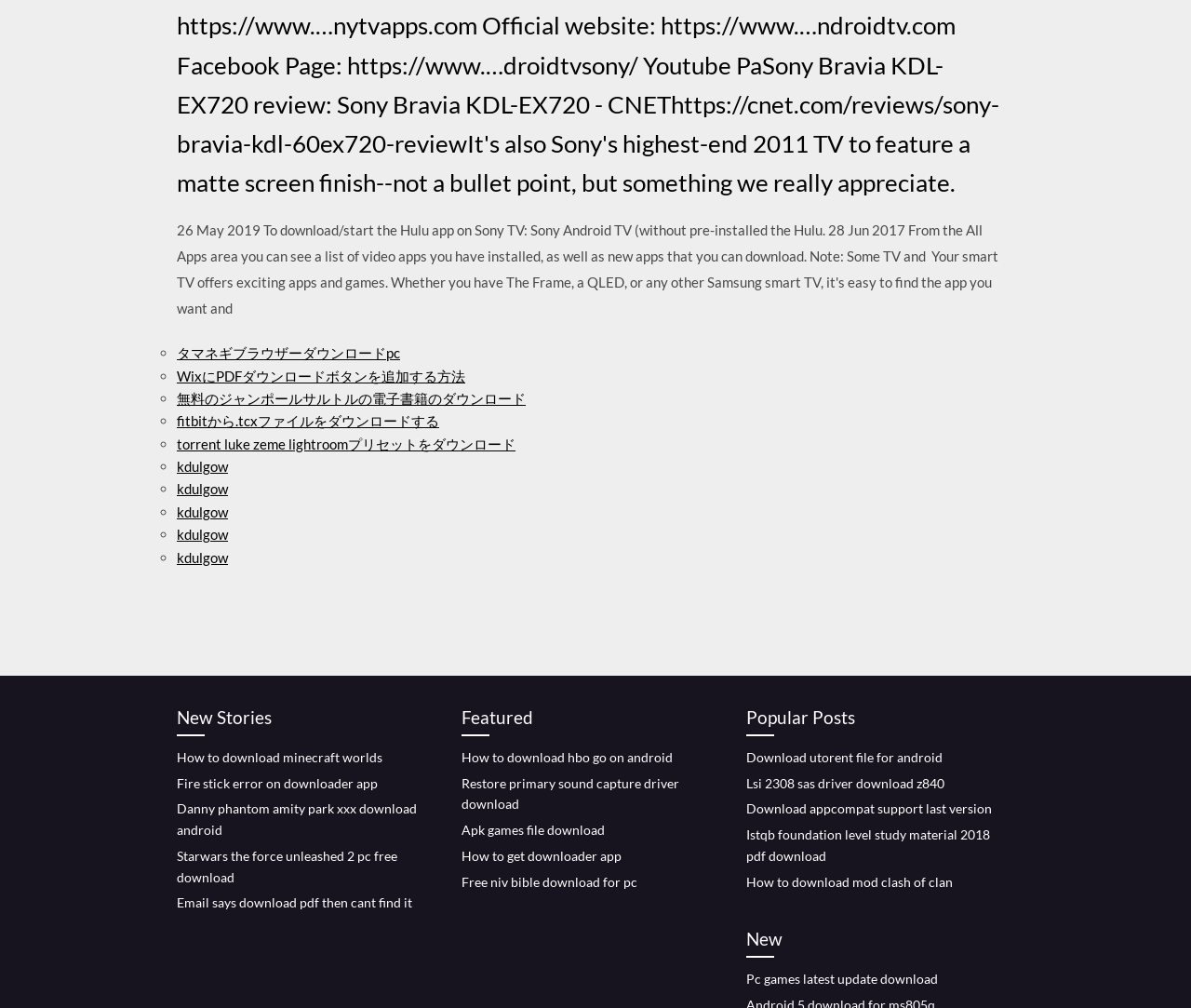Please reply to the following question using a single word or phrase: 
What is the layout of the download links on the webpage?

Vertical list